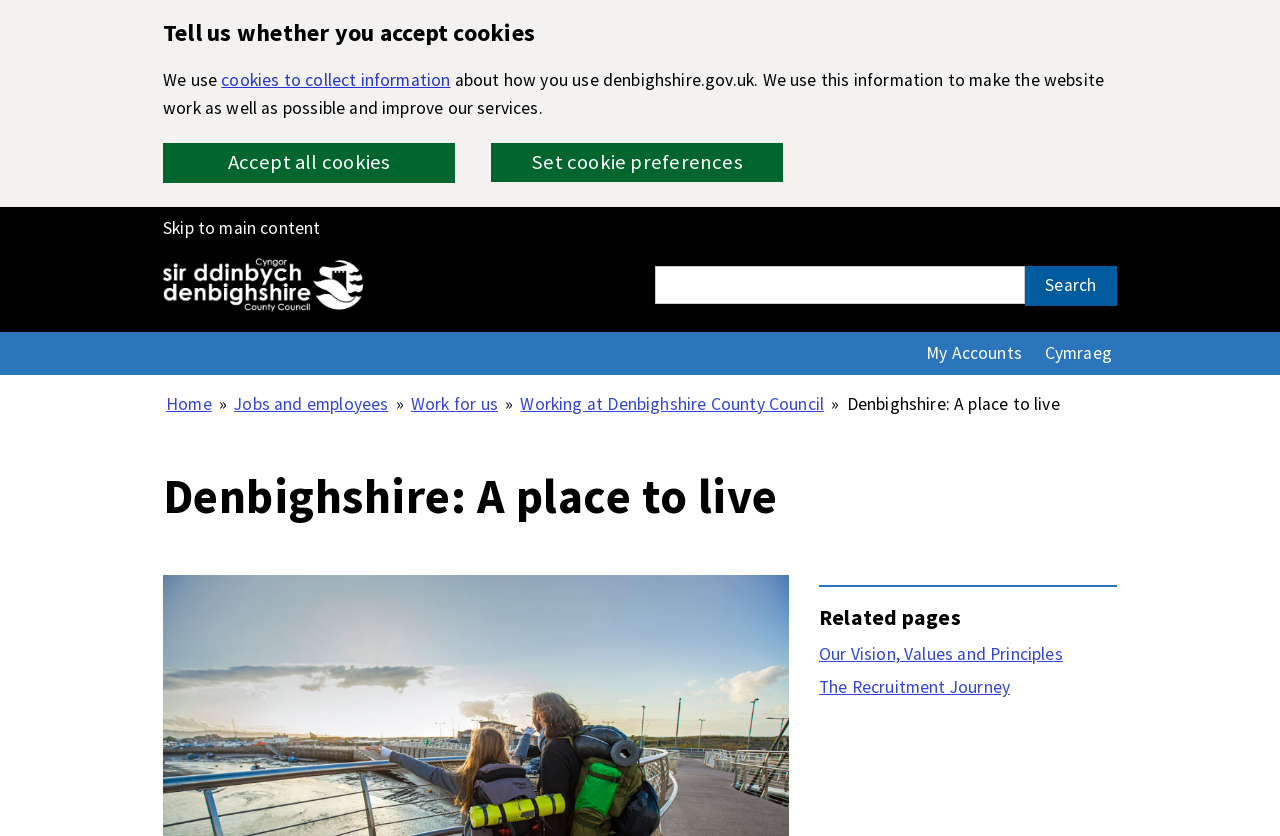Respond to the question below with a single word or phrase:
What is the link below 'Related pages'?

Our Vision, Values and Principles